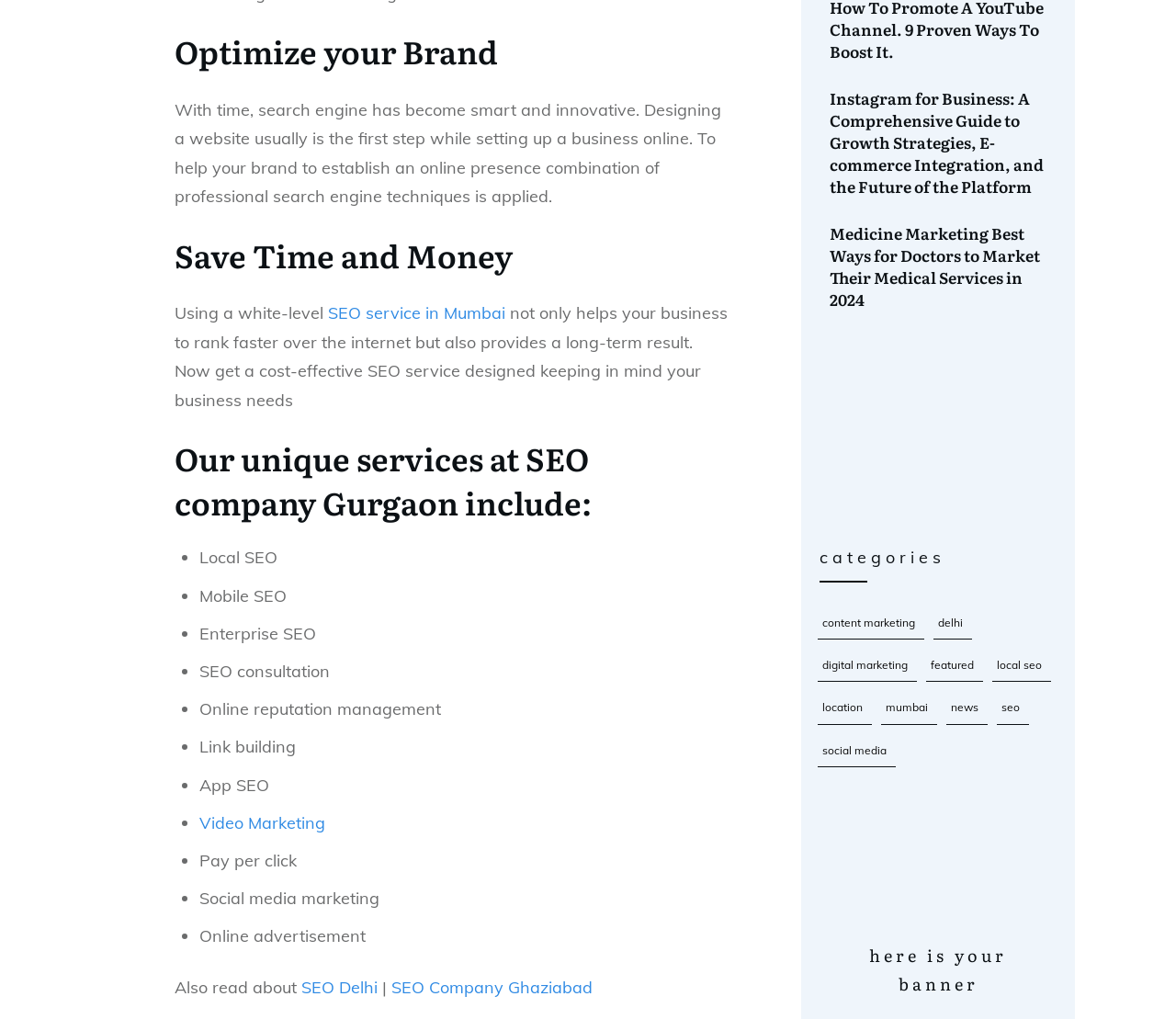What is the topic of the first article?
Using the details shown in the screenshot, provide a comprehensive answer to the question.

The first article on the page has a heading that suggests it is a comprehensive guide to growth strategies, e-commerce integration, and the future of the Instagram platform for businesses.